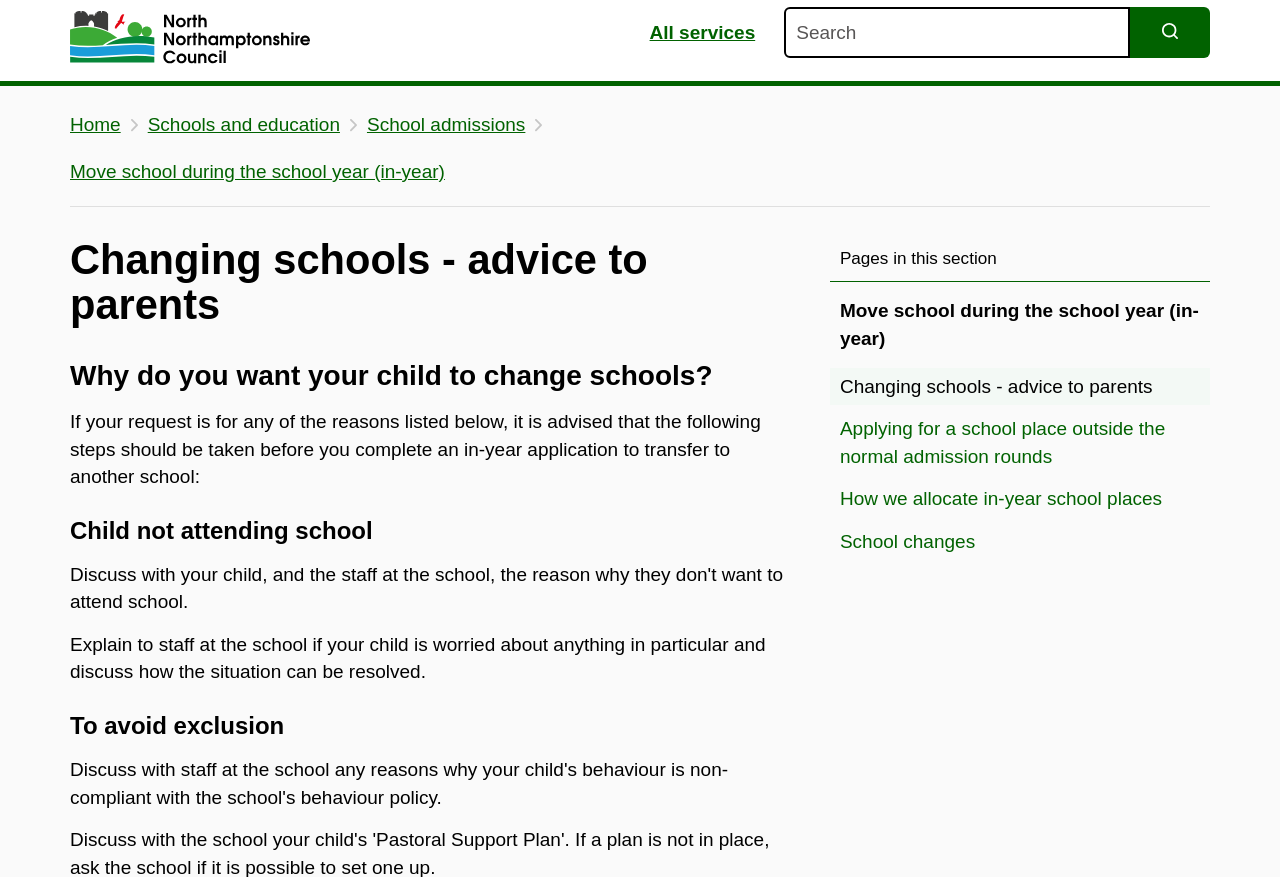How many links are in the breadcrumbs section? From the image, respond with a single word or brief phrase.

4